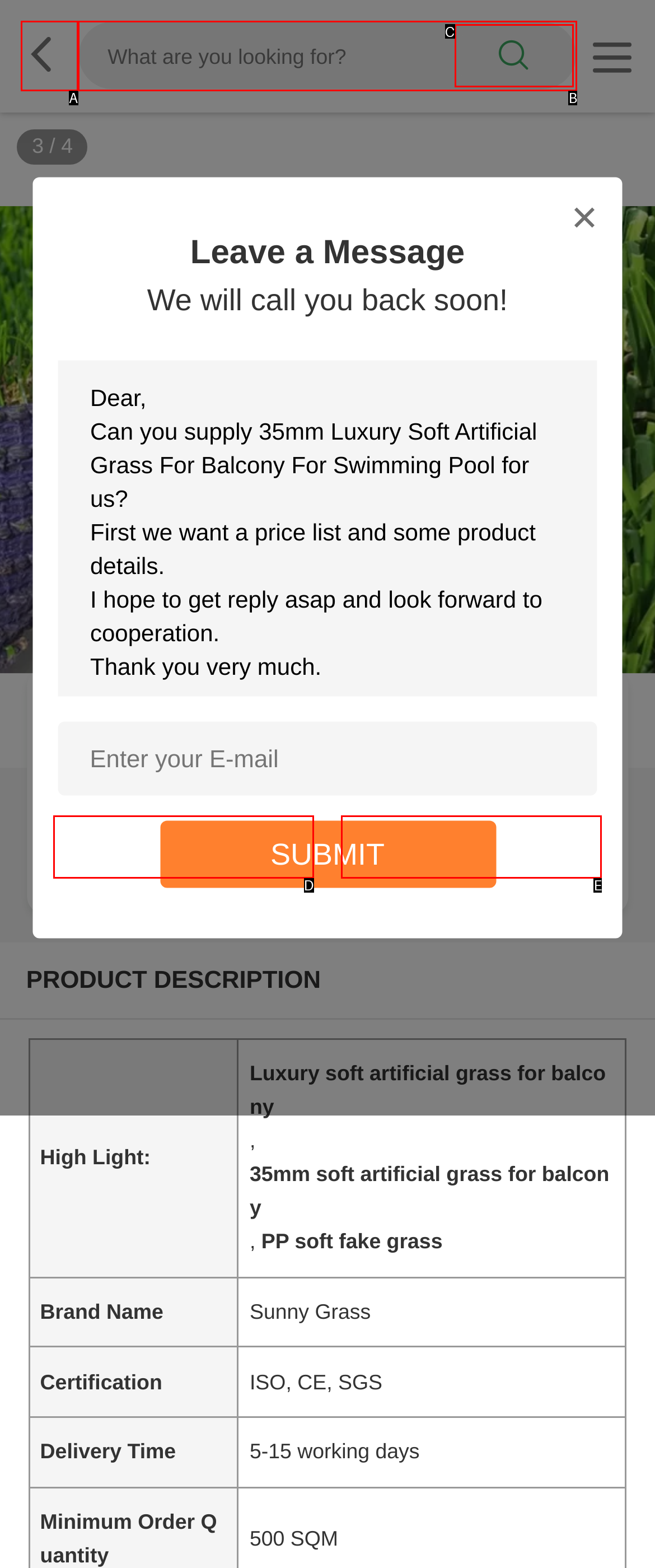Match the description: Get Best Price to the appropriate HTML element. Respond with the letter of your selected option.

D